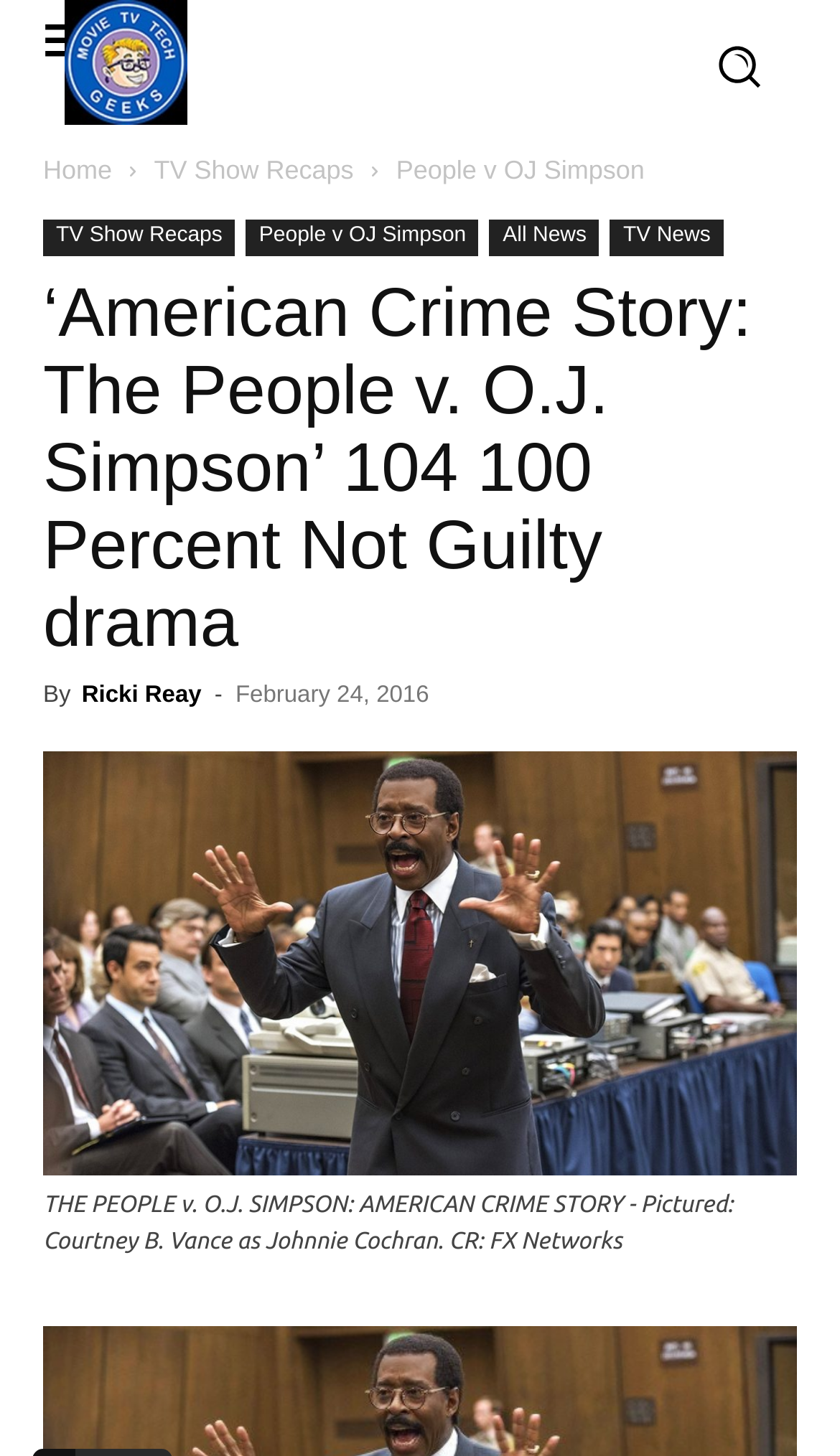Kindly provide the bounding box coordinates of the section you need to click on to fulfill the given instruction: "Click the 'People v OJ Simpson' link".

[0.472, 0.106, 0.767, 0.127]